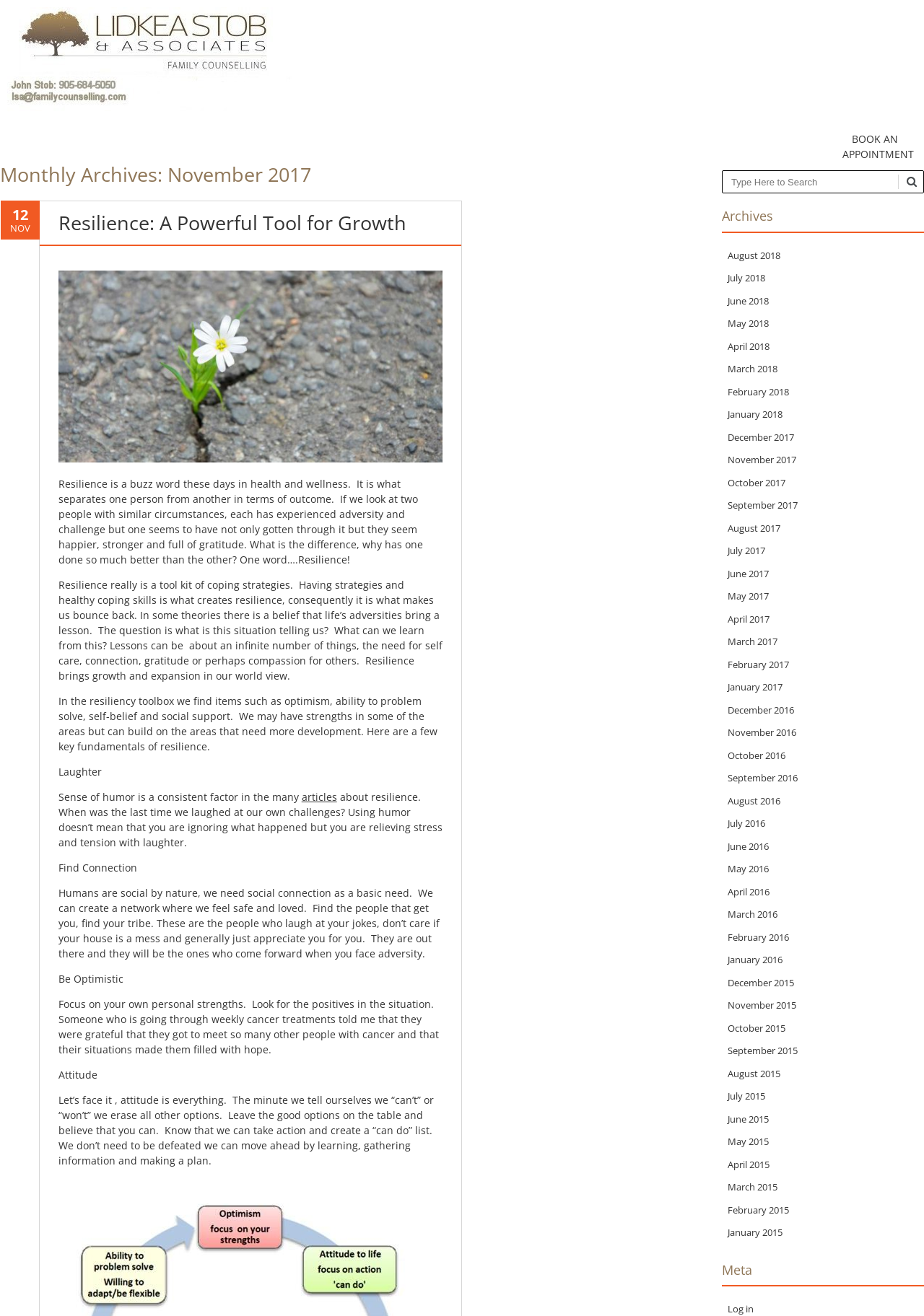Please identify the bounding box coordinates of the area I need to click to accomplish the following instruction: "Click the 'BOOK AN APPOINTMENT' link".

[0.909, 0.099, 0.984, 0.124]